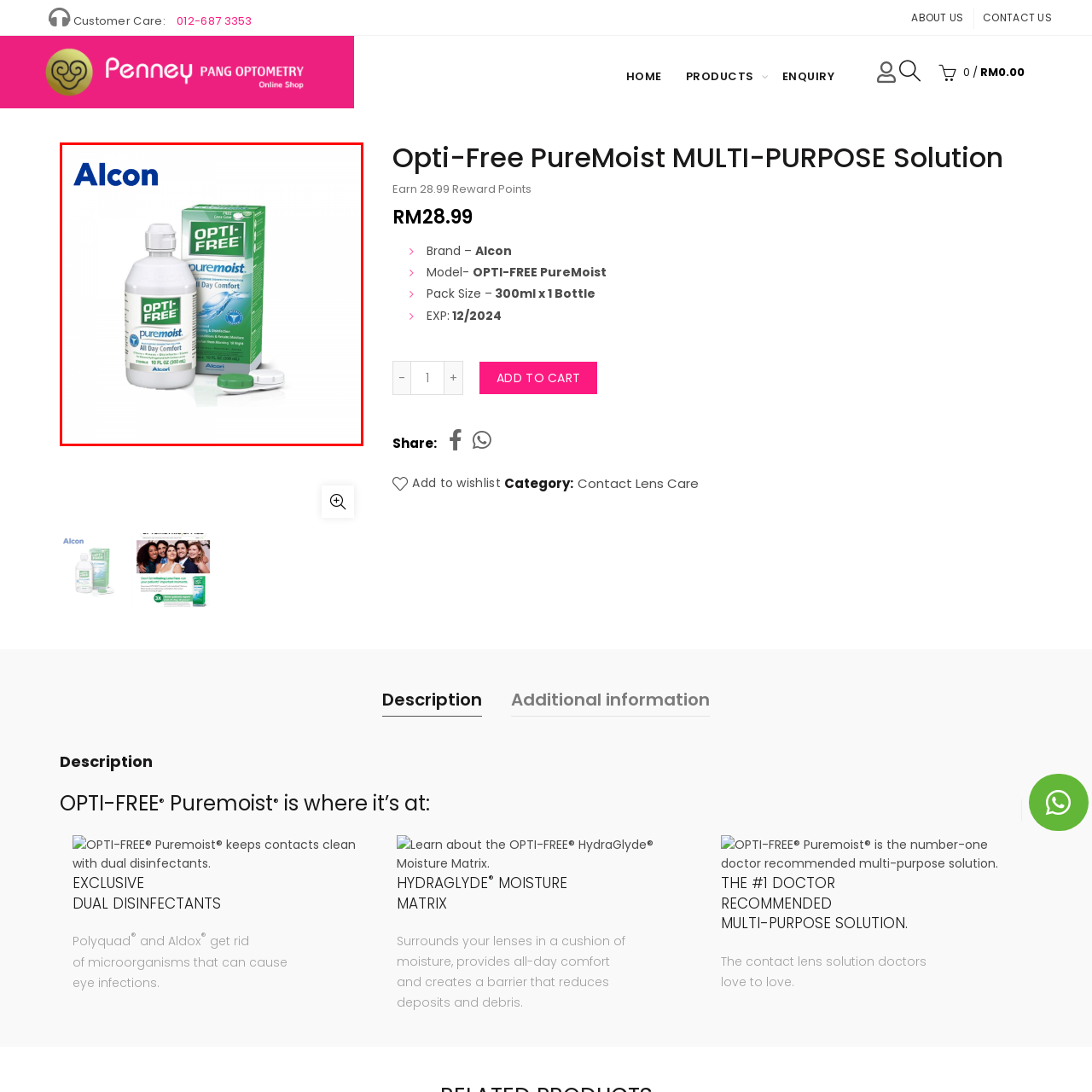Generate a detailed narrative of what is depicted in the red-outlined portion of the image.

The image showcases the **OPTI-FREE® Puremoist® Multi-Purpose Solution**, a product made by Alcon, designed specifically for contact lens care. The transparent bottle prominently displays the label "OPTI-FREE® puremoist" alongside the tagline "All Day Comfort," indicating its purpose as a contact lens solution that provides comfort throughout the day. Next to the bottle is a neatly packaged box containing the solution, emphasizing its convenience and efficiency. 

Additionally, the image features a contact lens case, highlighting the necessity of proper storage for contact lenses. The overall composition is clean and professional, with a white background that draws attention to the product packaging, ensuring important information is easily visible. The Alcon logo is positioned prominently in the top left corner, reinforcing brand recognition and trust associated with the product. This multi-purpose solution is marketed as doctor-recommended, catering to the needs of contact lens wearers seeking reliable care and comfort for their lenses.